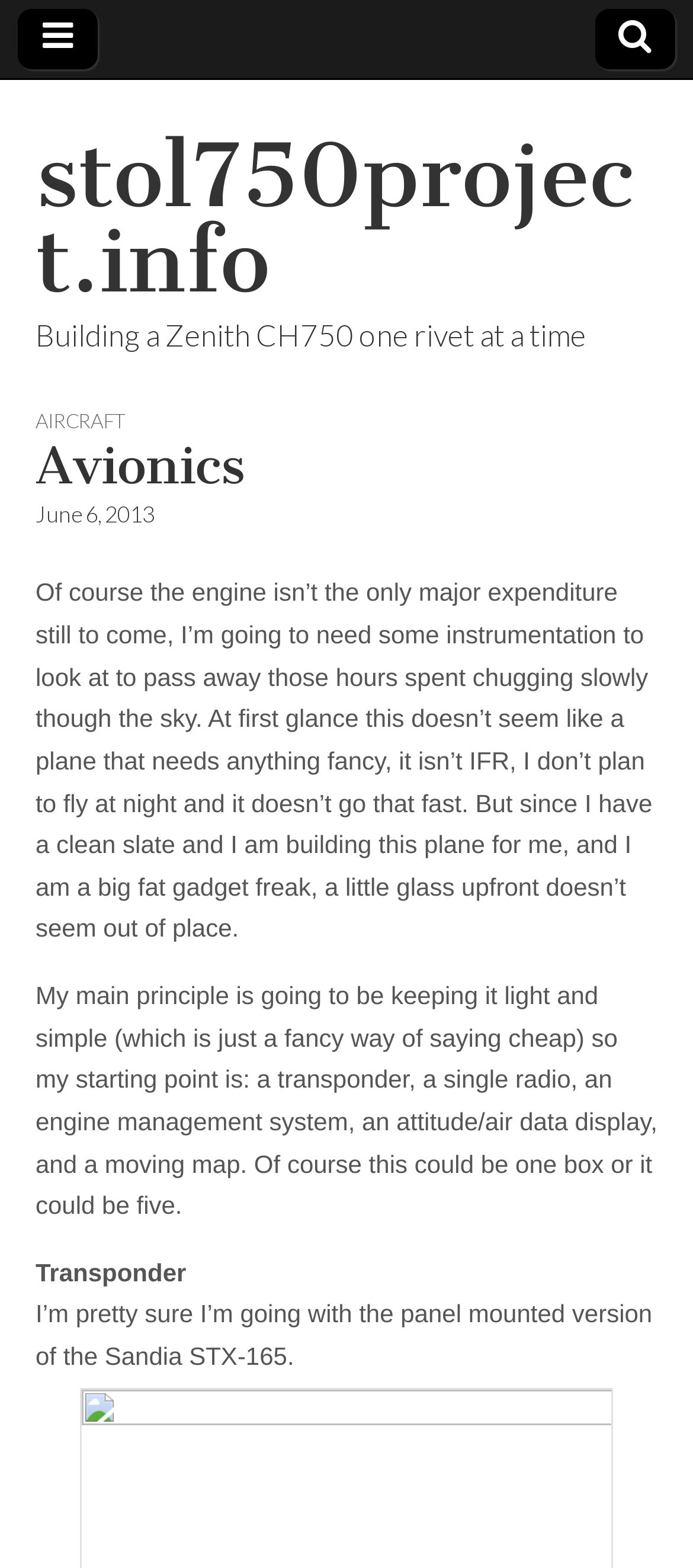From the element description: "Aircraft", extract the bounding box coordinates of the UI element. The coordinates should be expressed as four float numbers between 0 and 1, in the order [left, top, right, bottom].

[0.051, 0.26, 0.182, 0.275]